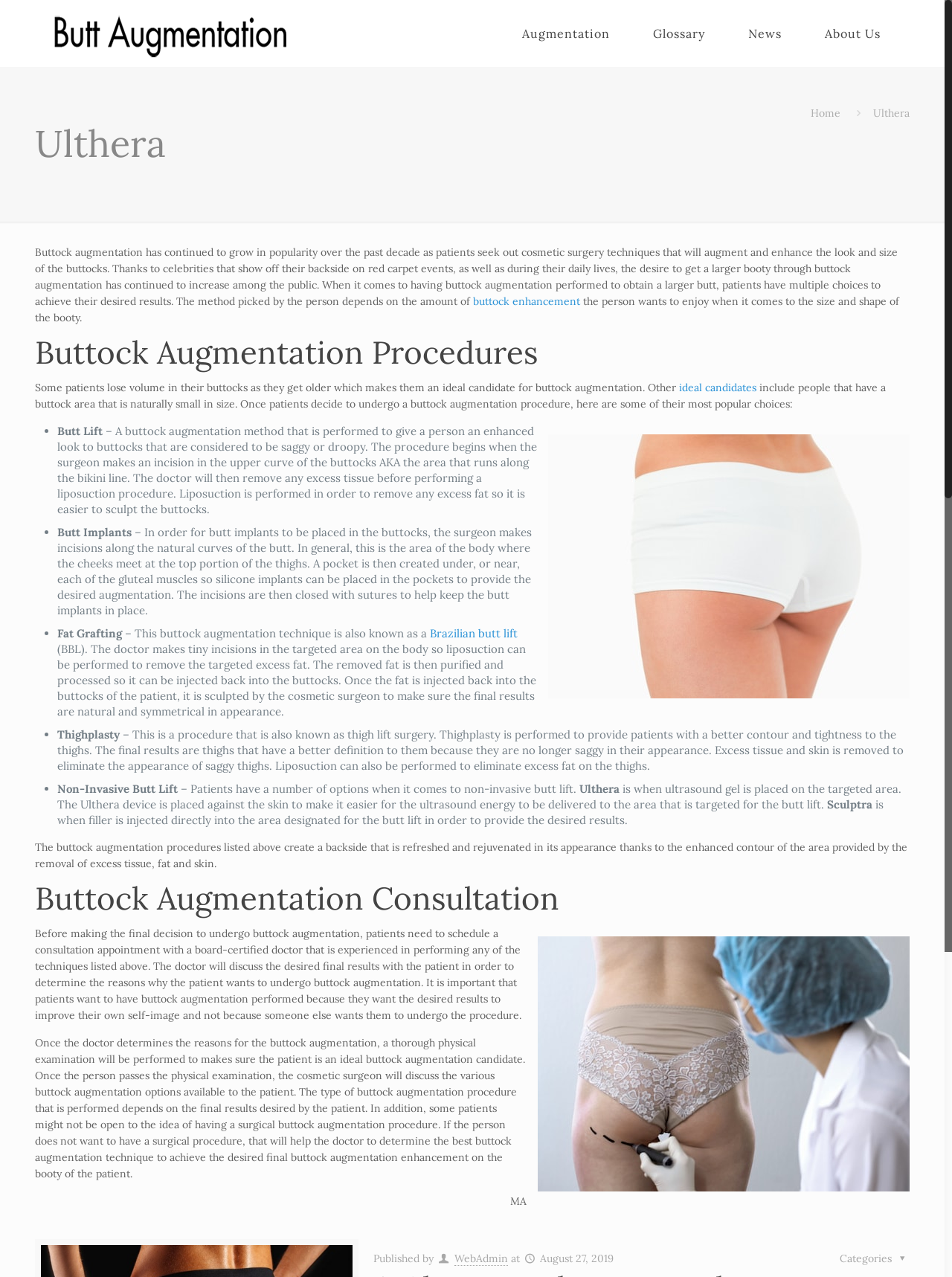How many buttock augmentation procedures are mentioned on this webpage?
Examine the image closely and answer the question with as much detail as possible.

After carefully reading the webpage content, I found that there are five buttock augmentation procedures mentioned, which are Butt Lift, Butt Implants, Fat Grafting, Thighplasty, and Non-Invasive Butt Lift.